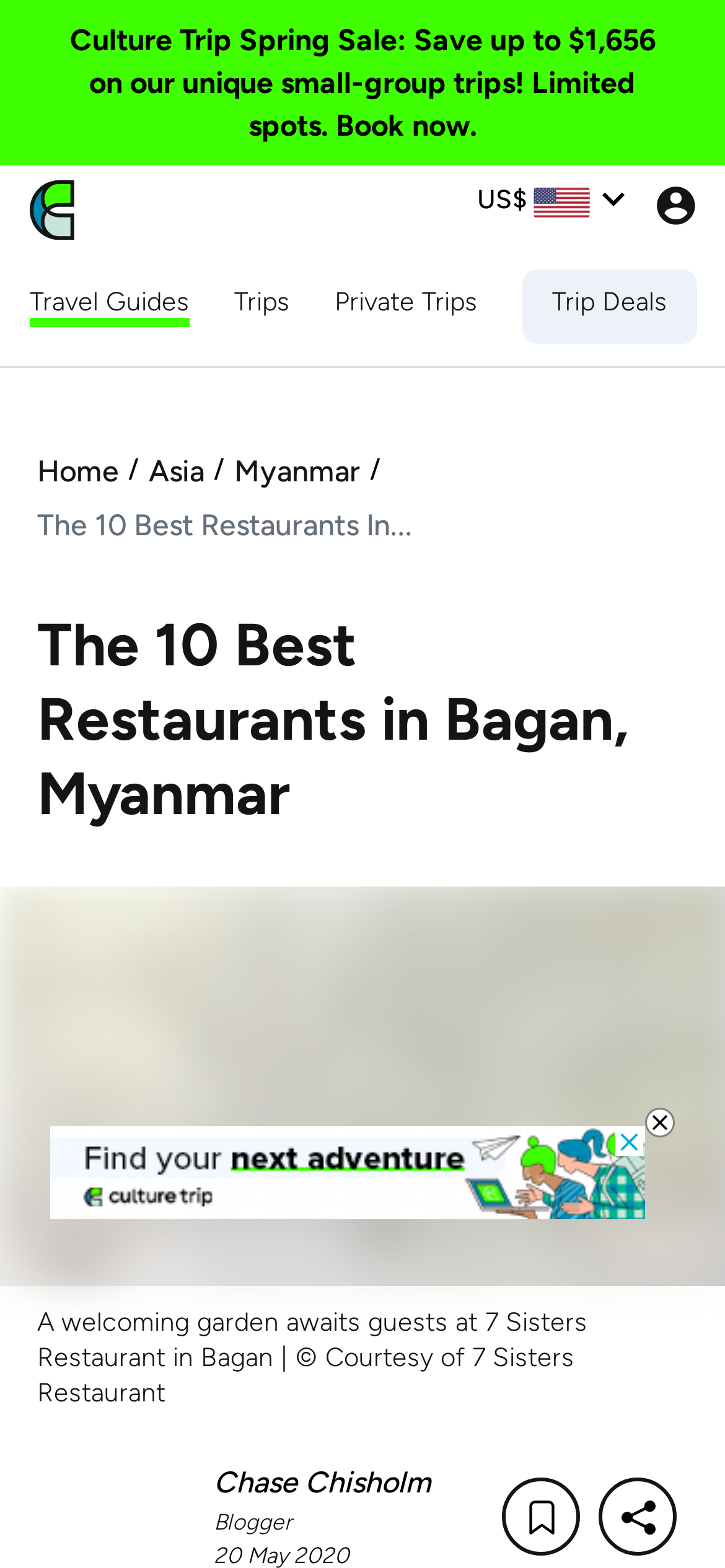Explain the webpage in detail, including its primary components.

This webpage is about the top 10 restaurants to try in Bagan, Myanmar. At the top left corner, there is a Culture Trip logo, accompanied by a link to the company's spring sale promotion. Below the logo, there are four links to different sections of the website: Travel Guides, Trips, Private Trips, and Trip Deals.

On the top right corner, there is a currency icon with a "US$" label next to it, followed by a button with a name. Below this button, there is a navigation menu with links to Home, Asia, Myanmar, and the current page, "The 10 Best Restaurants In...".

The main content of the webpage is headed by a title, "The 10 Best Restaurants in Bagan, Myanmar", which is centered at the top of the page. Below the title, there is a large image of a welcoming garden at 7 Sisters Restaurant in Bagan, accompanied by a caption that credits the image to the restaurant. The caption also mentions the photographer, Chase Chisholm, who is a blogger.

On the right side of the page, there is an advertisement iframe, which can be closed by clicking on the "close-ad" button at the top right corner of the ad.